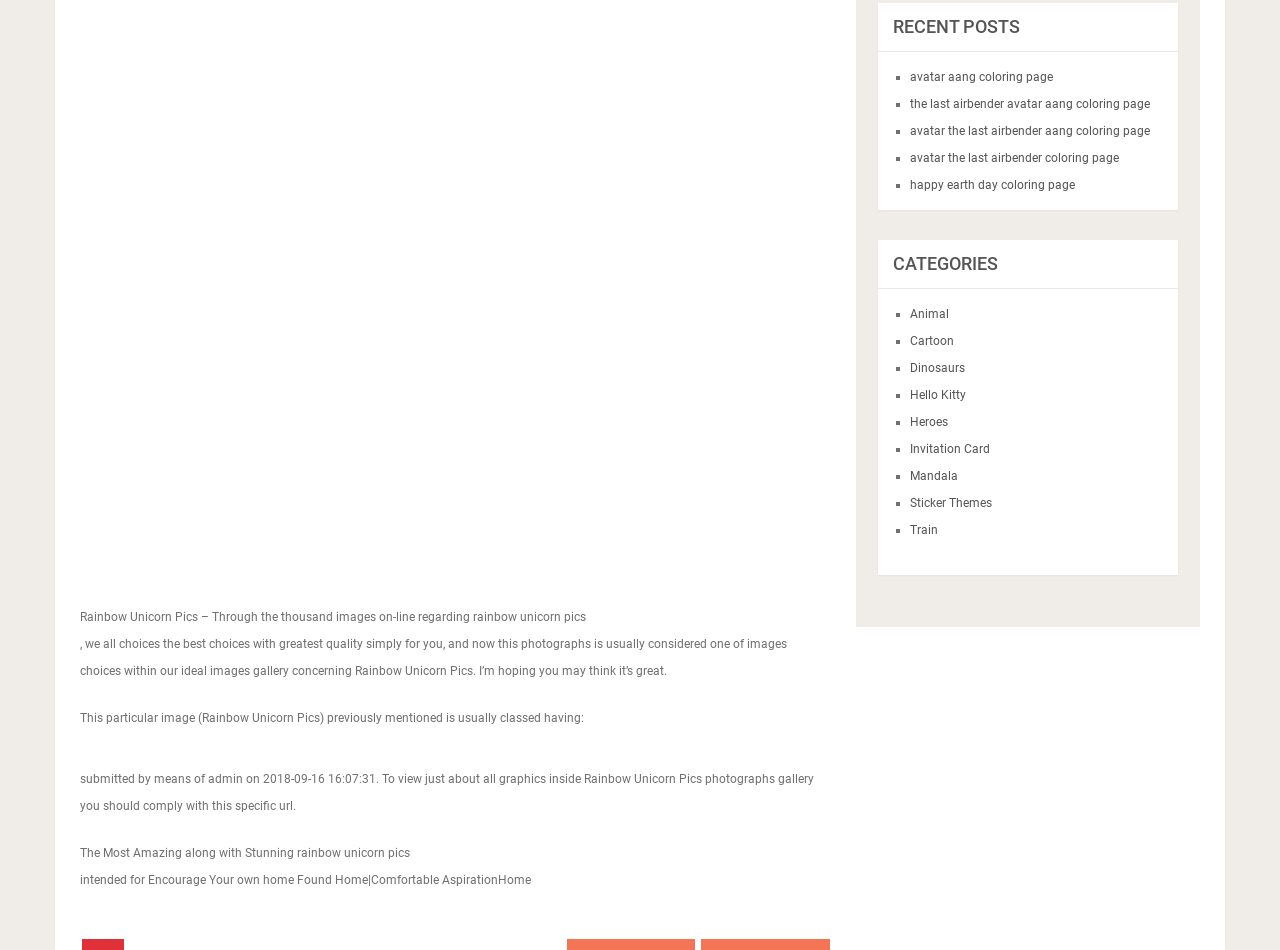Provide the bounding box coordinates for the area that should be clicked to complete the instruction: "click on 'avatar aang coloring page'".

[0.711, 0.074, 0.823, 0.088]